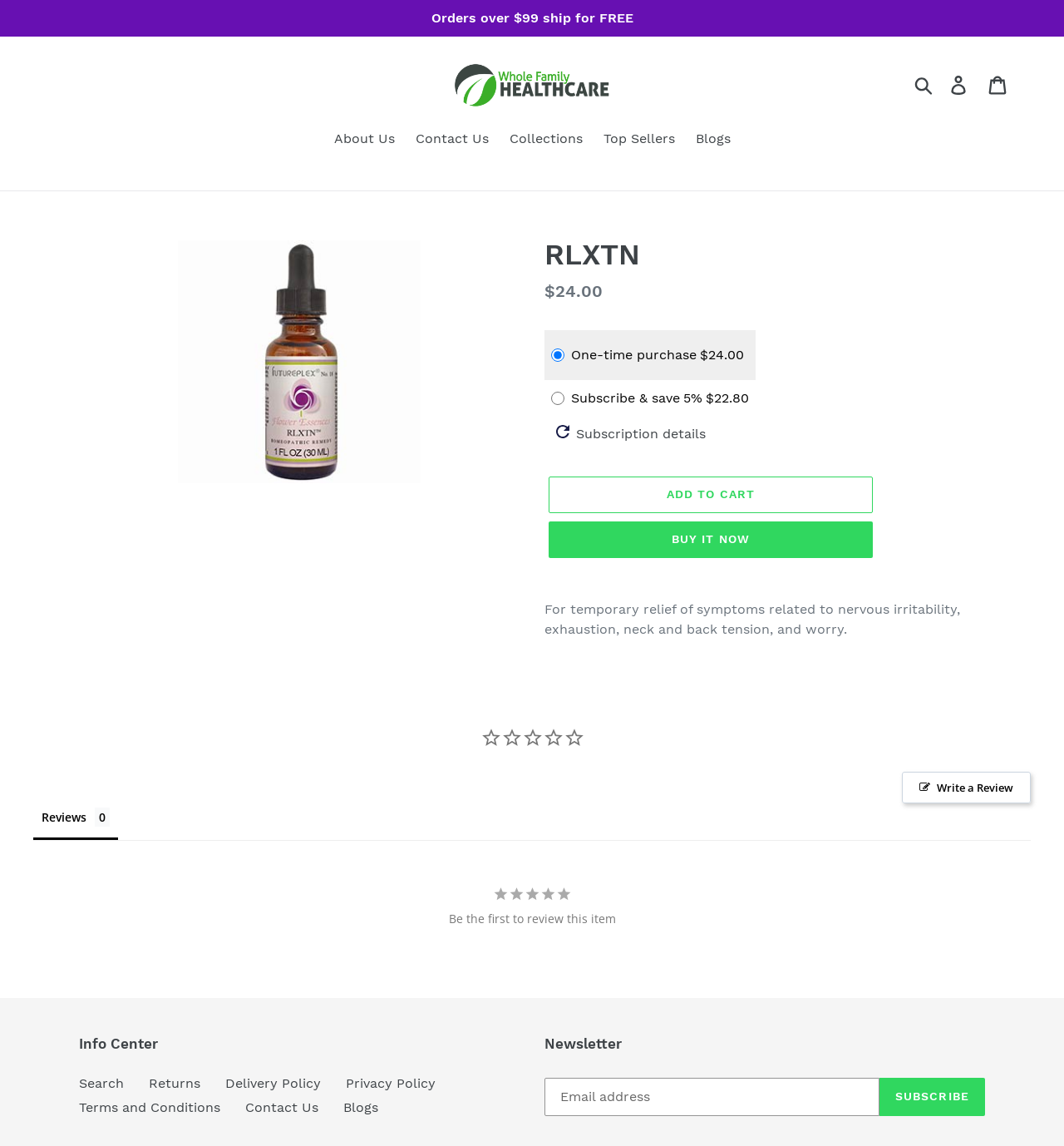Identify the bounding box coordinates of the region that needs to be clicked to carry out this instruction: "Search for products". Provide these coordinates as four float numbers ranging from 0 to 1, i.e., [left, top, right, bottom].

[0.855, 0.064, 0.884, 0.084]